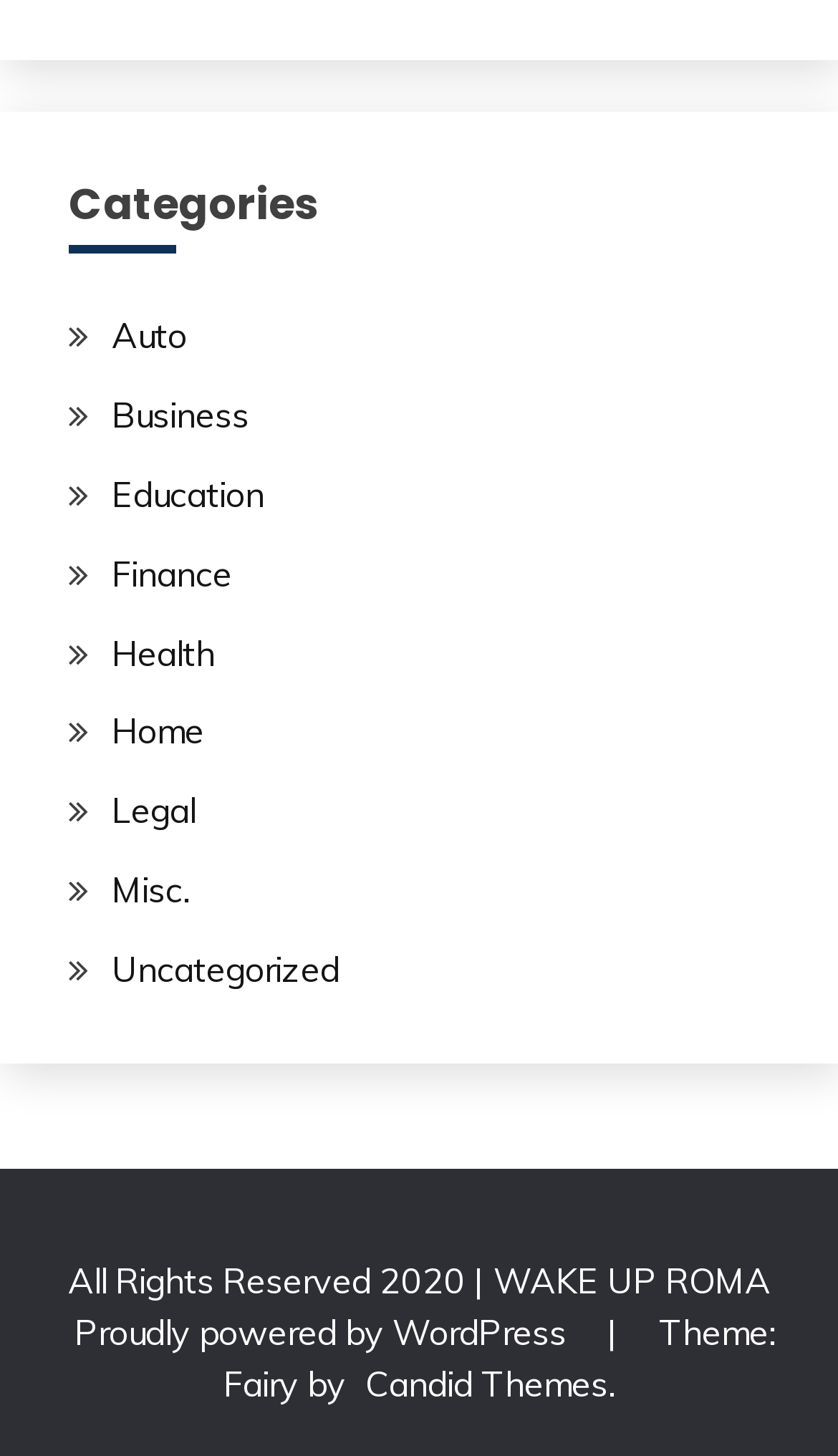How many links are there at the bottom of the page?
Refer to the image and provide a thorough answer to the question.

I counted the number of links at the bottom of the page, which are 'Proudly powered by WordPress', 'Candid Themes', and the link in the 'All Rights Reserved 2020 | WAKE UP ROMA' text, totaling 3 links.